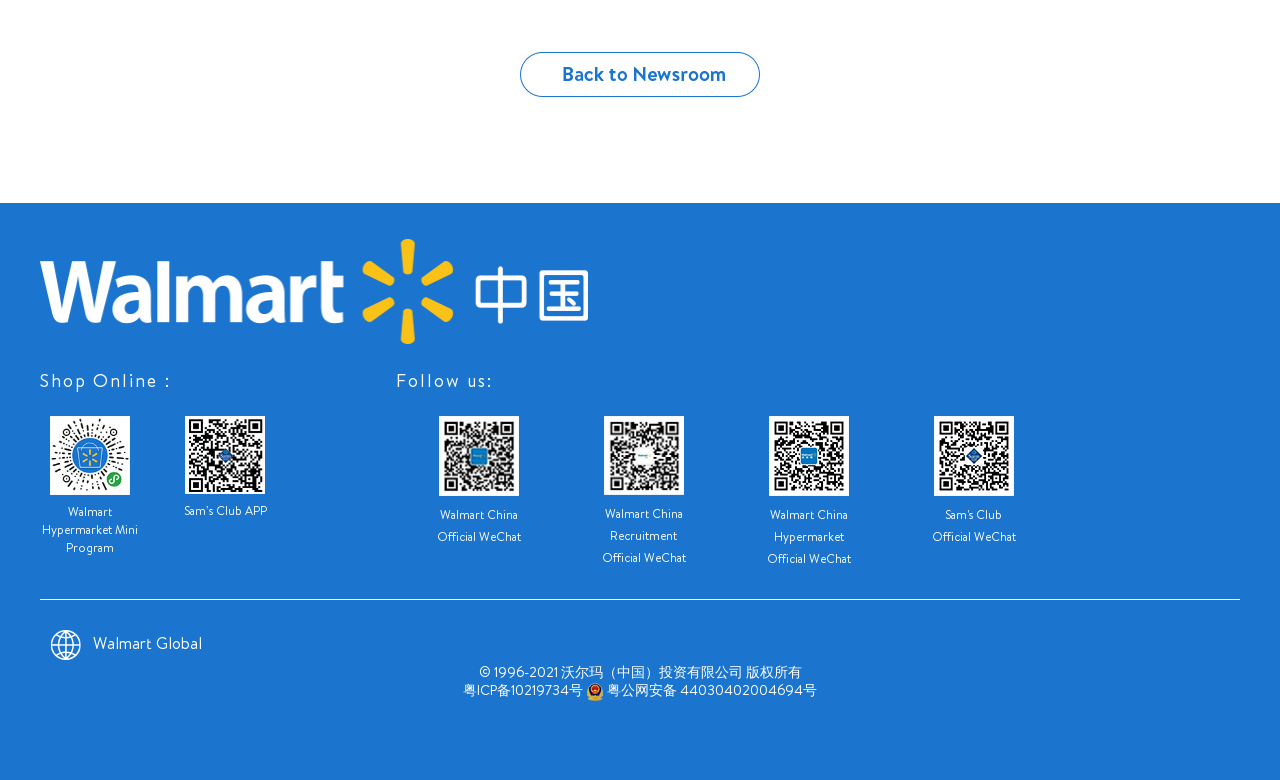Identify the bounding box for the element characterized by the following description: "粤ICP备10219734号".

[0.362, 0.878, 0.455, 0.896]